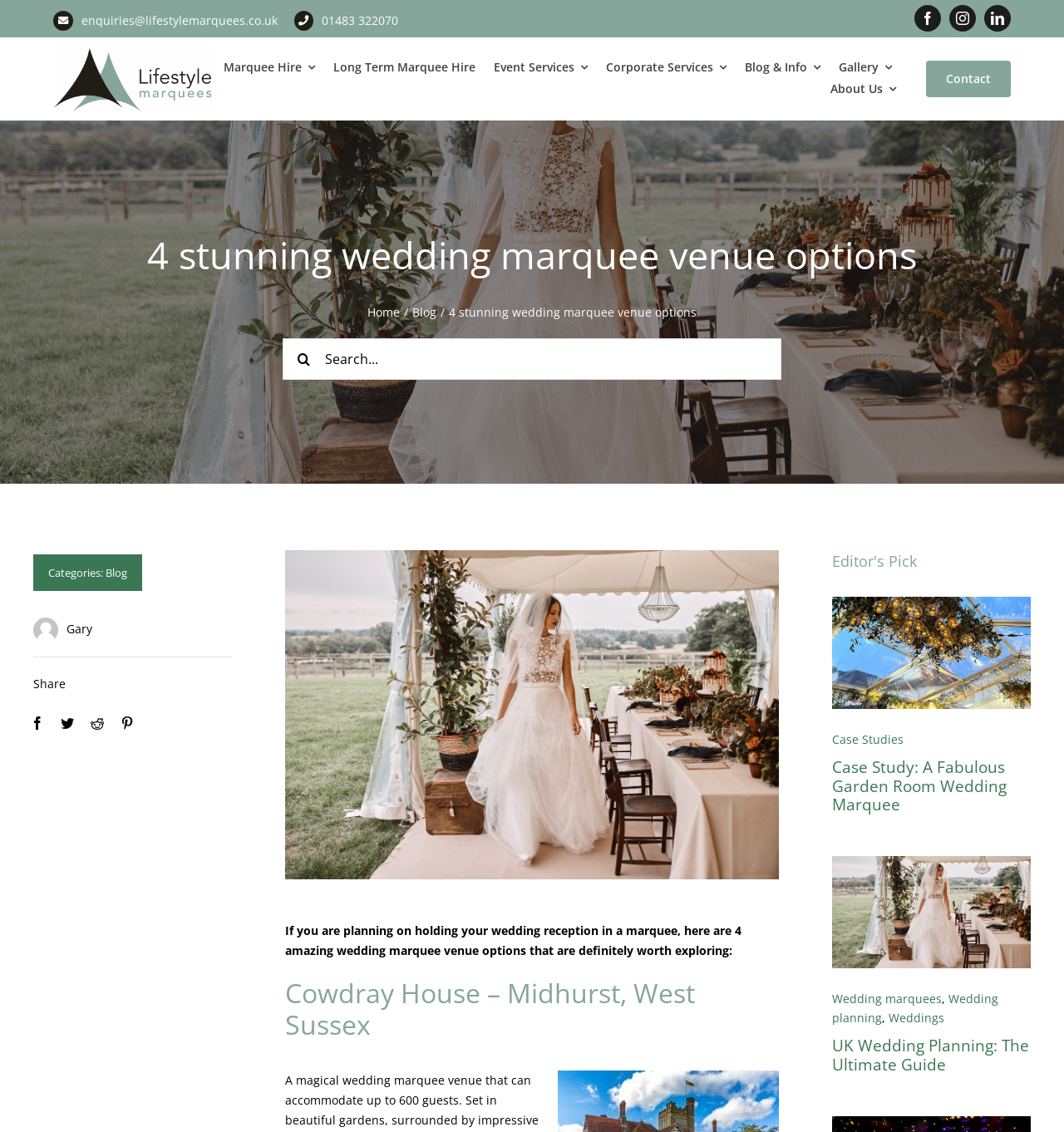How many wedding marquee venue options are presented on this webpage?
Answer the question with a single word or phrase by looking at the picture.

4